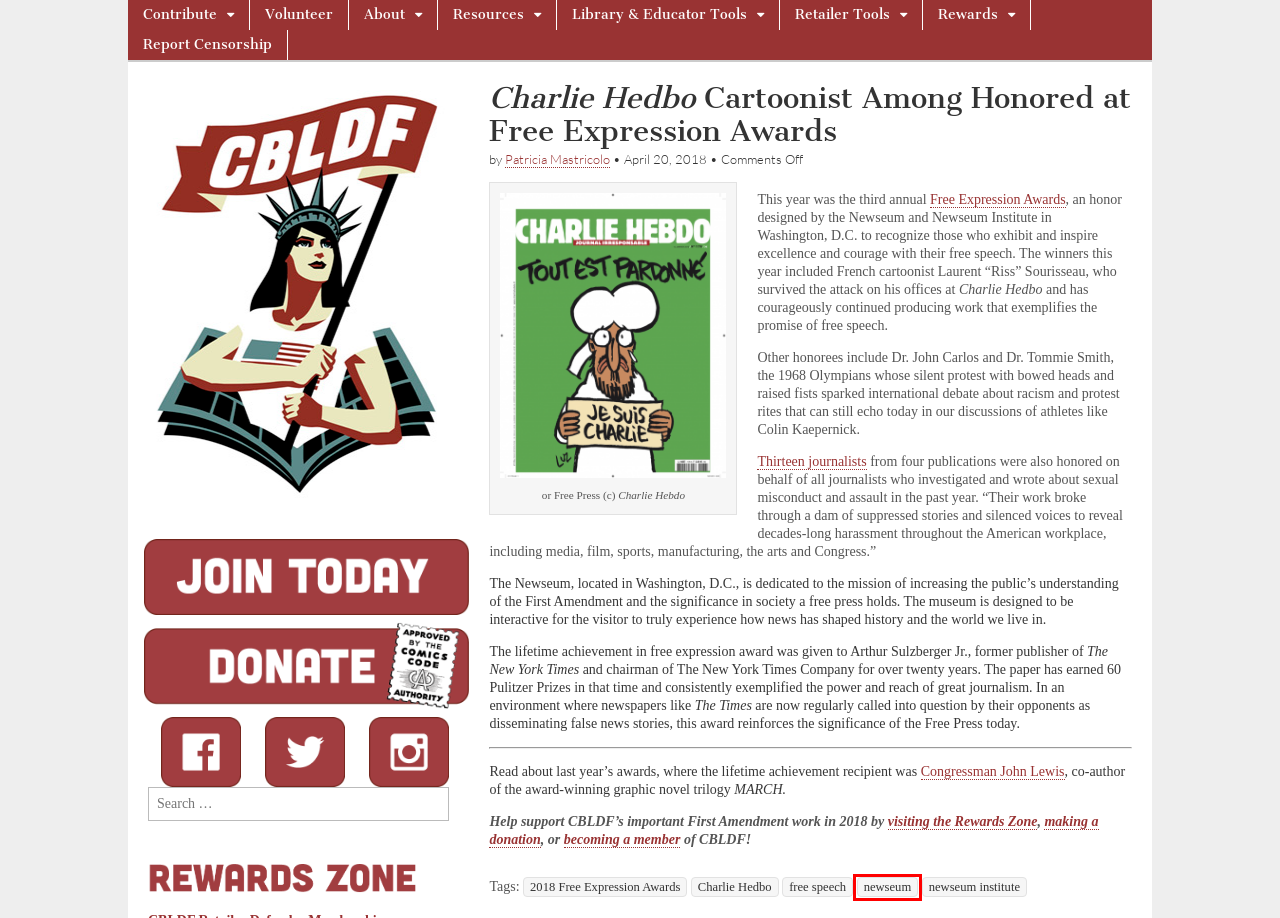You have been given a screenshot of a webpage, where a red bounding box surrounds a UI element. Identify the best matching webpage description for the page that loads after the element in the bounding box is clicked. Options include:
A. Patricia Mastricolo – Comic Book Legal Defense Fund
B. free speech – Comic Book Legal Defense Fund
C. Report Censorship – Comic Book Legal Defense Fund
D. Volunteer – Comic Book Legal Defense Fund
E. newseum – Comic Book Legal Defense Fund
F. Retailer Resources – Comic Book Legal Defense Fund
G. Charlie Hedbo – Comic Book Legal Defense Fund
H. Homepage - Freedom Forum

E